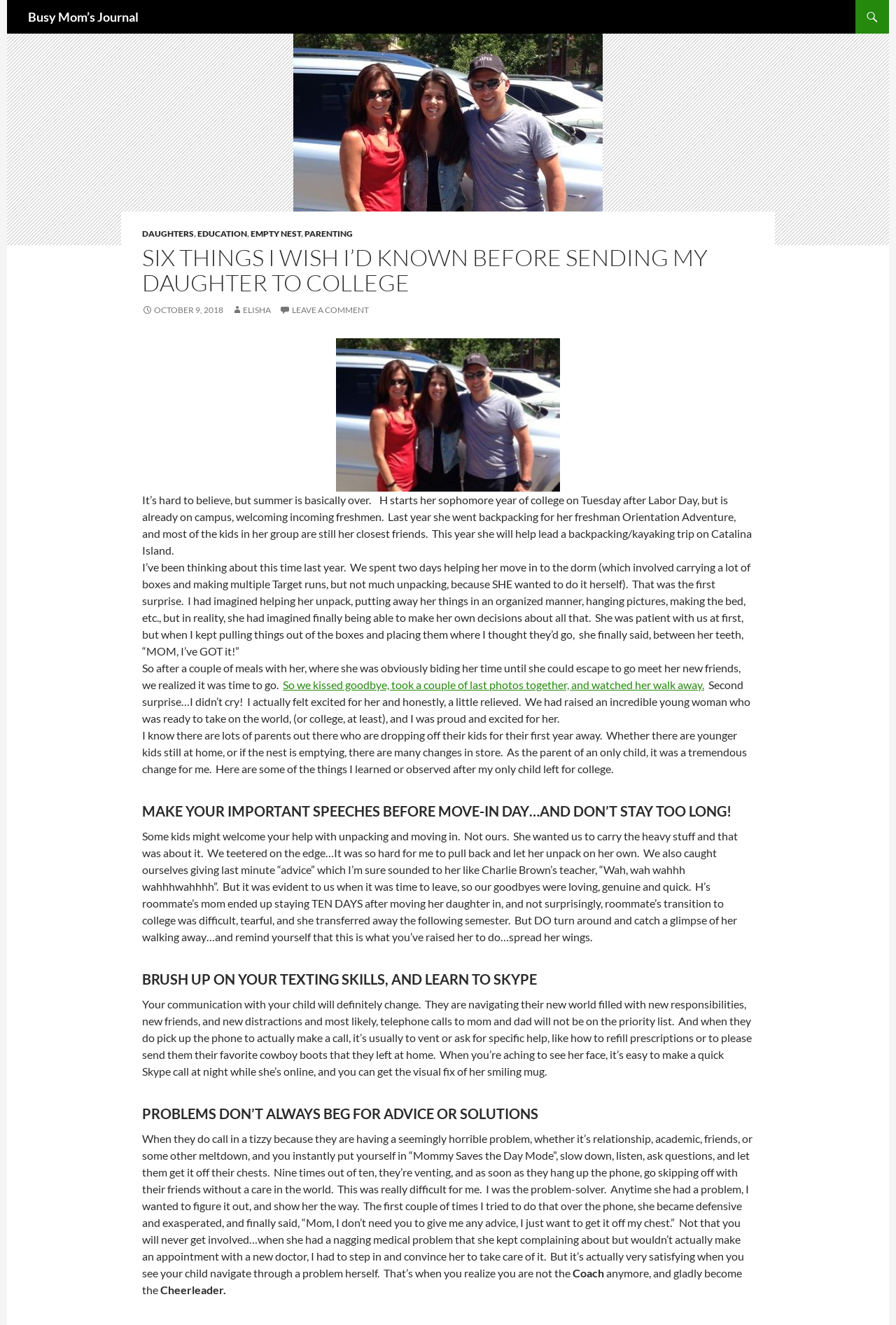Determine the bounding box coordinates of the element's region needed to click to follow the instruction: "Click on the 'PARENTING' link". Provide these coordinates as four float numbers between 0 and 1, formatted as [left, top, right, bottom].

[0.34, 0.172, 0.394, 0.18]